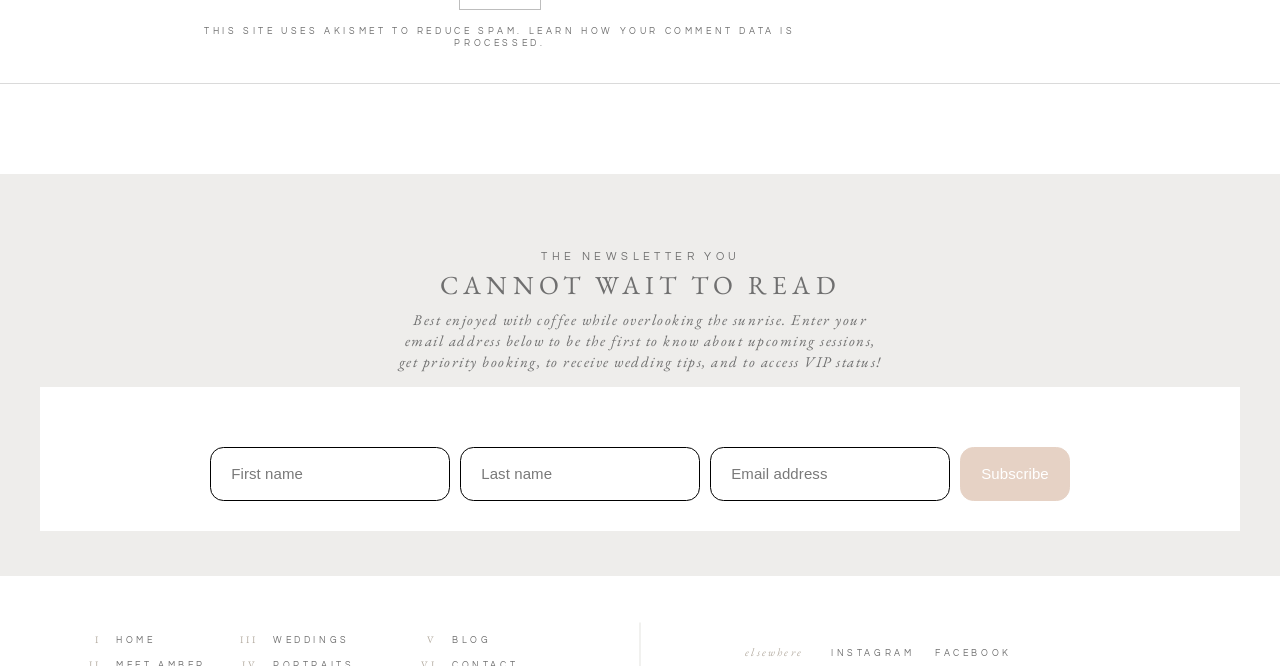Using the information in the image, give a detailed answer to the following question: What is required to subscribe to the newsletter?

The webpage has three textboxes labeled 'First name', 'Last name', and 'Email address' which are required to subscribe to the newsletter, as indicated by the presence of these fields above the 'Subscribe' button.